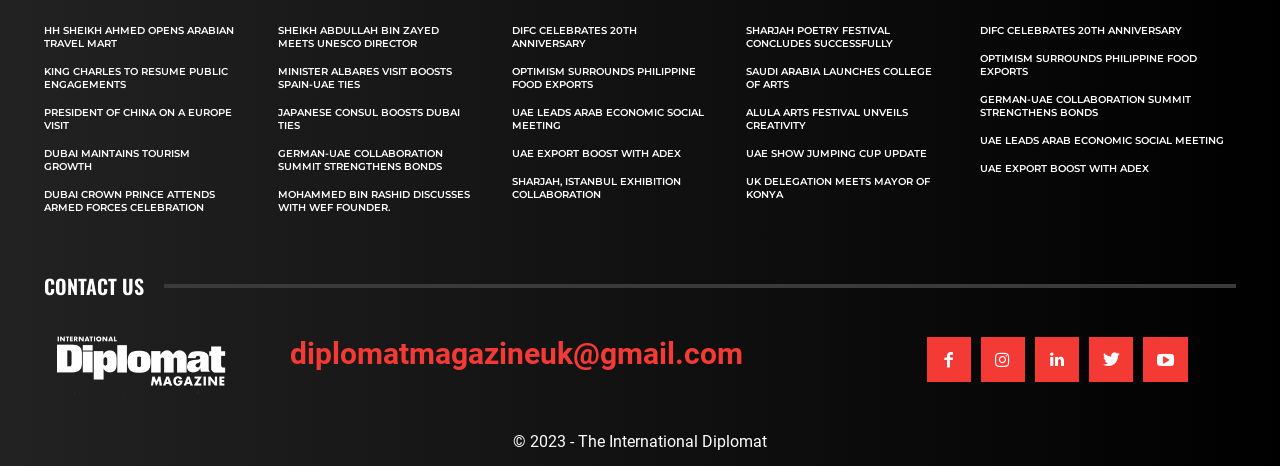Identify and provide the bounding box for the element described by: "German-UAE Collaboration Summit Strengthens Bonds".

[0.766, 0.2, 0.931, 0.256]